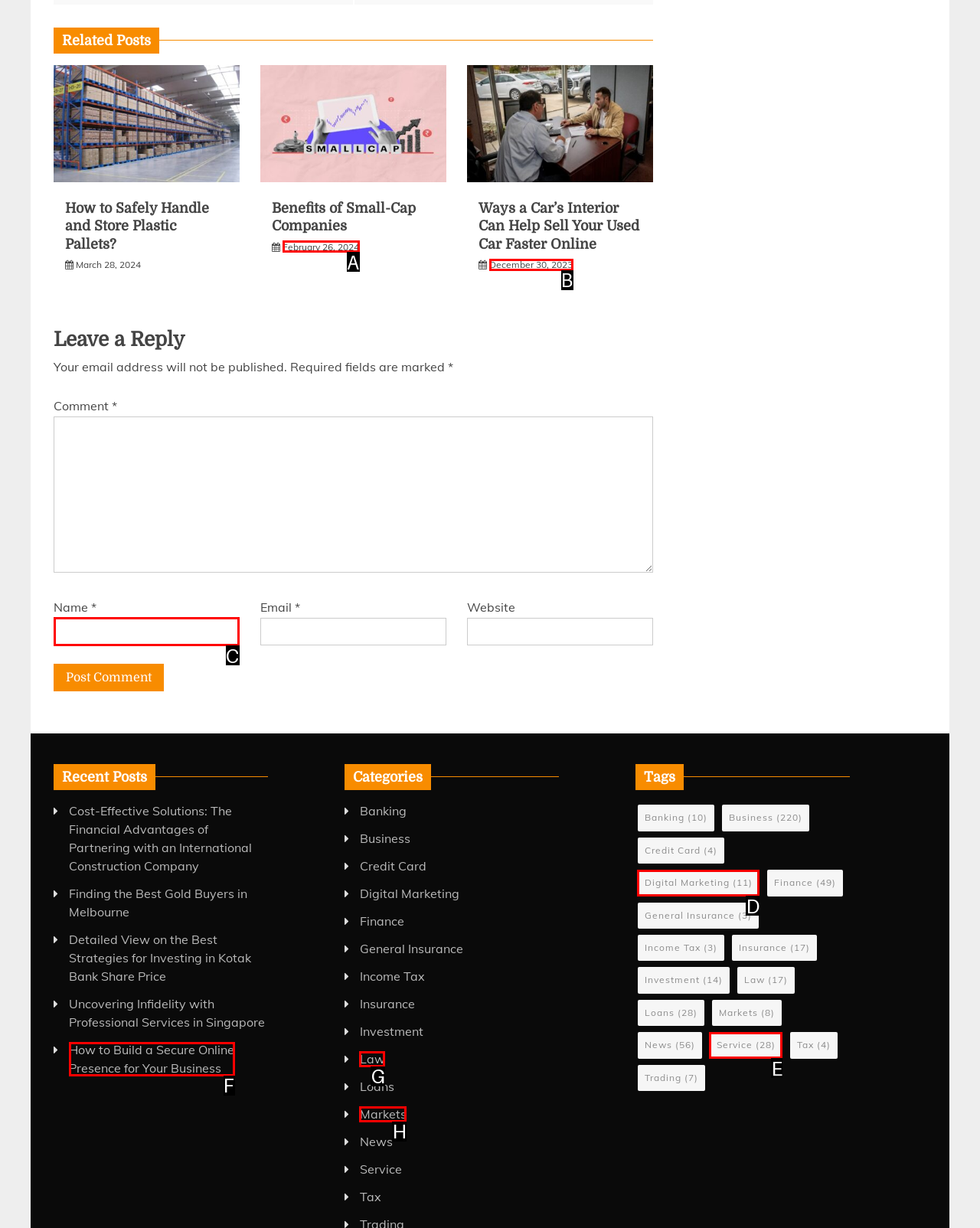Choose the HTML element that should be clicked to achieve this task: Enter your name in the 'Name' field
Respond with the letter of the correct choice.

C